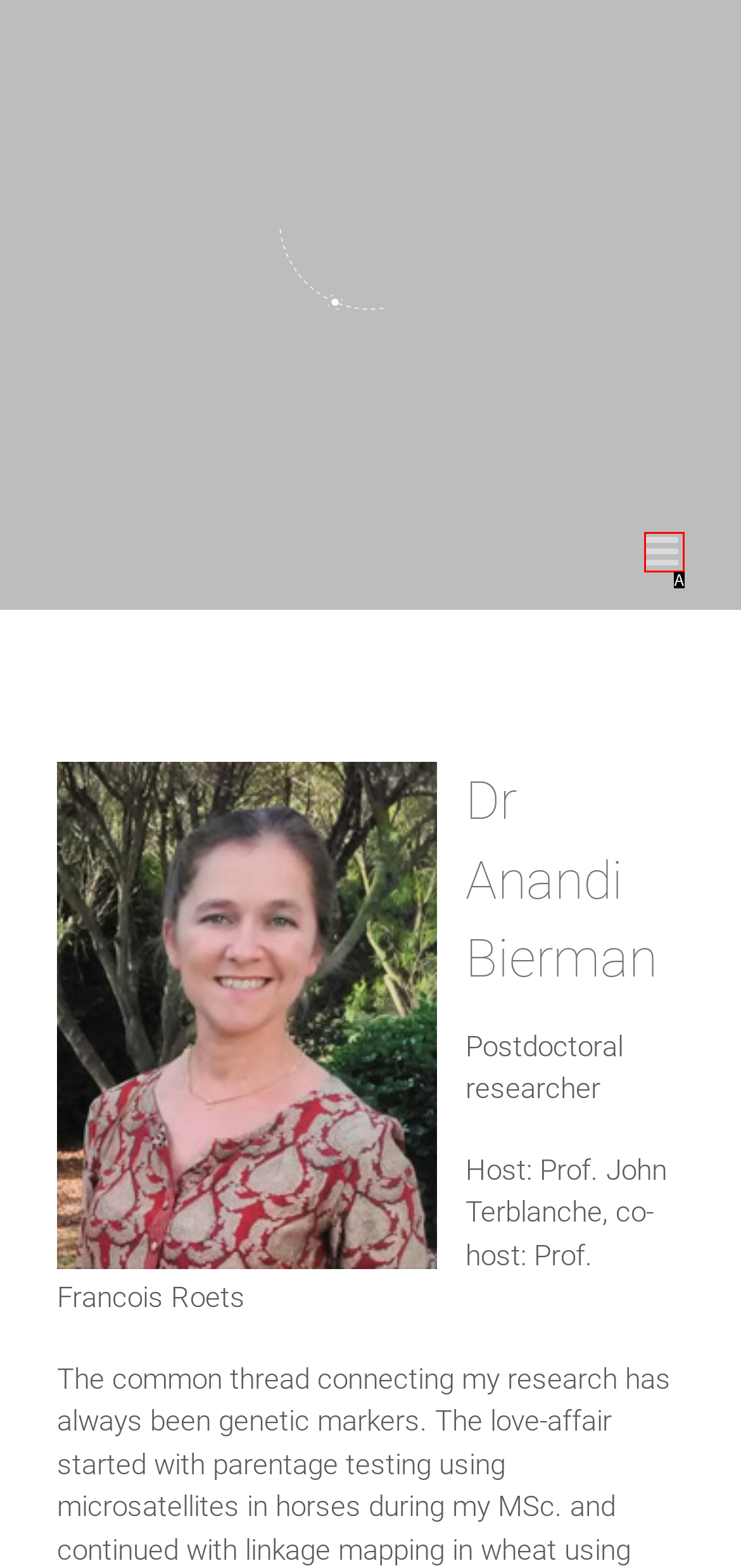Using the description: aria-label="Toggle mobile menu"
Identify the letter of the corresponding UI element from the choices available.

A